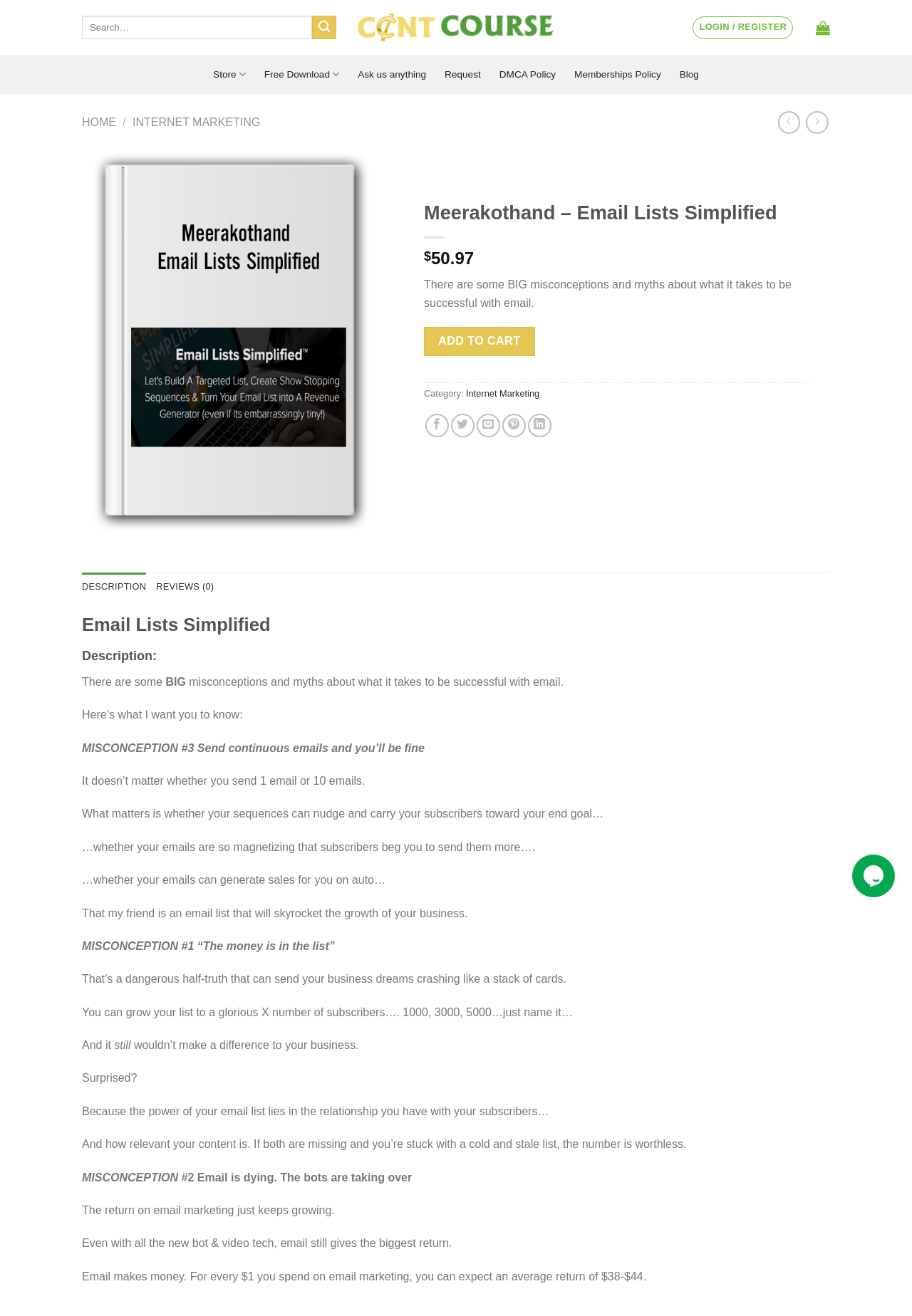Find the bounding box coordinates of the element's region that should be clicked in order to follow the given instruction: "Click the 'HOME' link". The coordinates should consist of four float numbers between 0 and 1, i.e., [left, top, right, bottom].

None